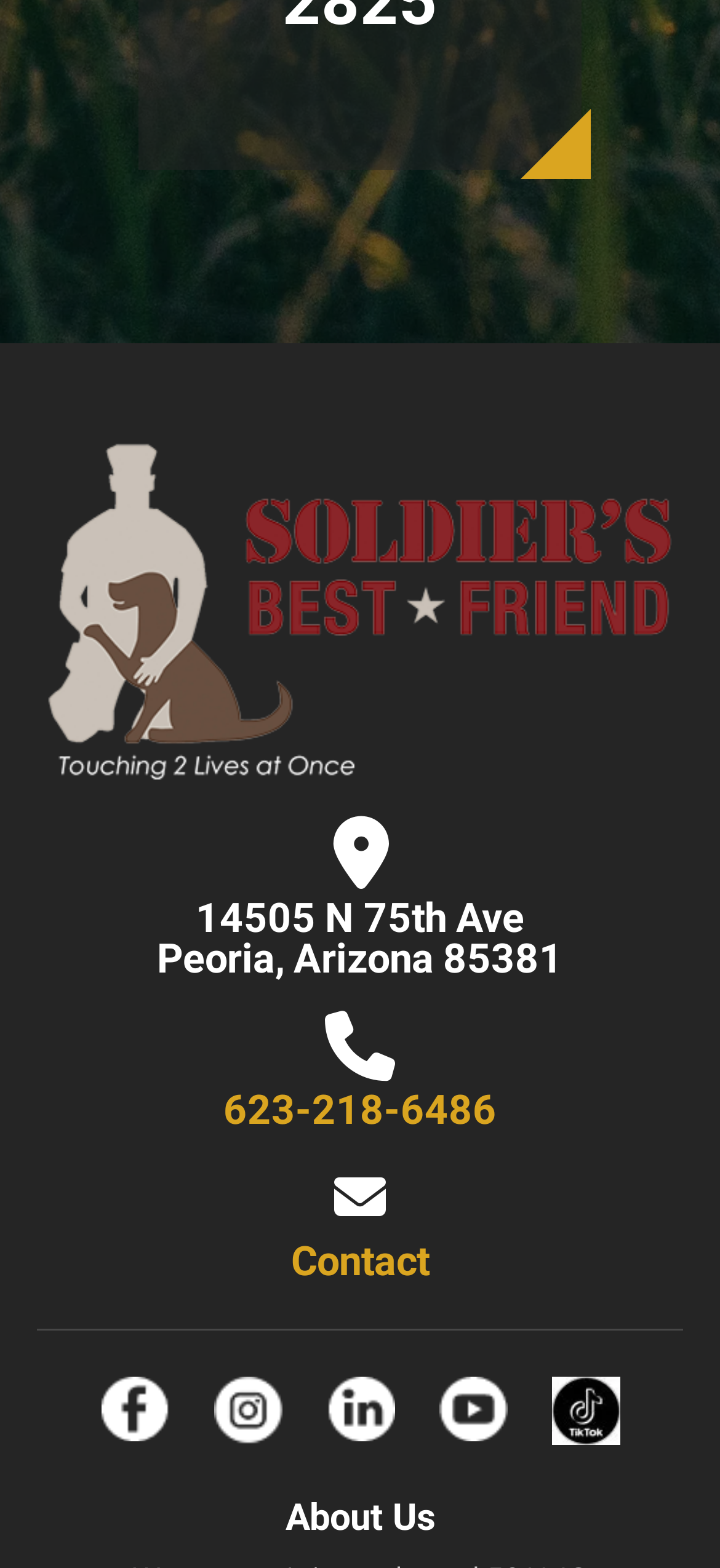Please find the bounding box coordinates of the element that you should click to achieve the following instruction: "visit Soldiers Best Friend website". The coordinates should be presented as four float numbers between 0 and 1: [left, top, right, bottom].

[0.051, 0.376, 0.949, 0.4]